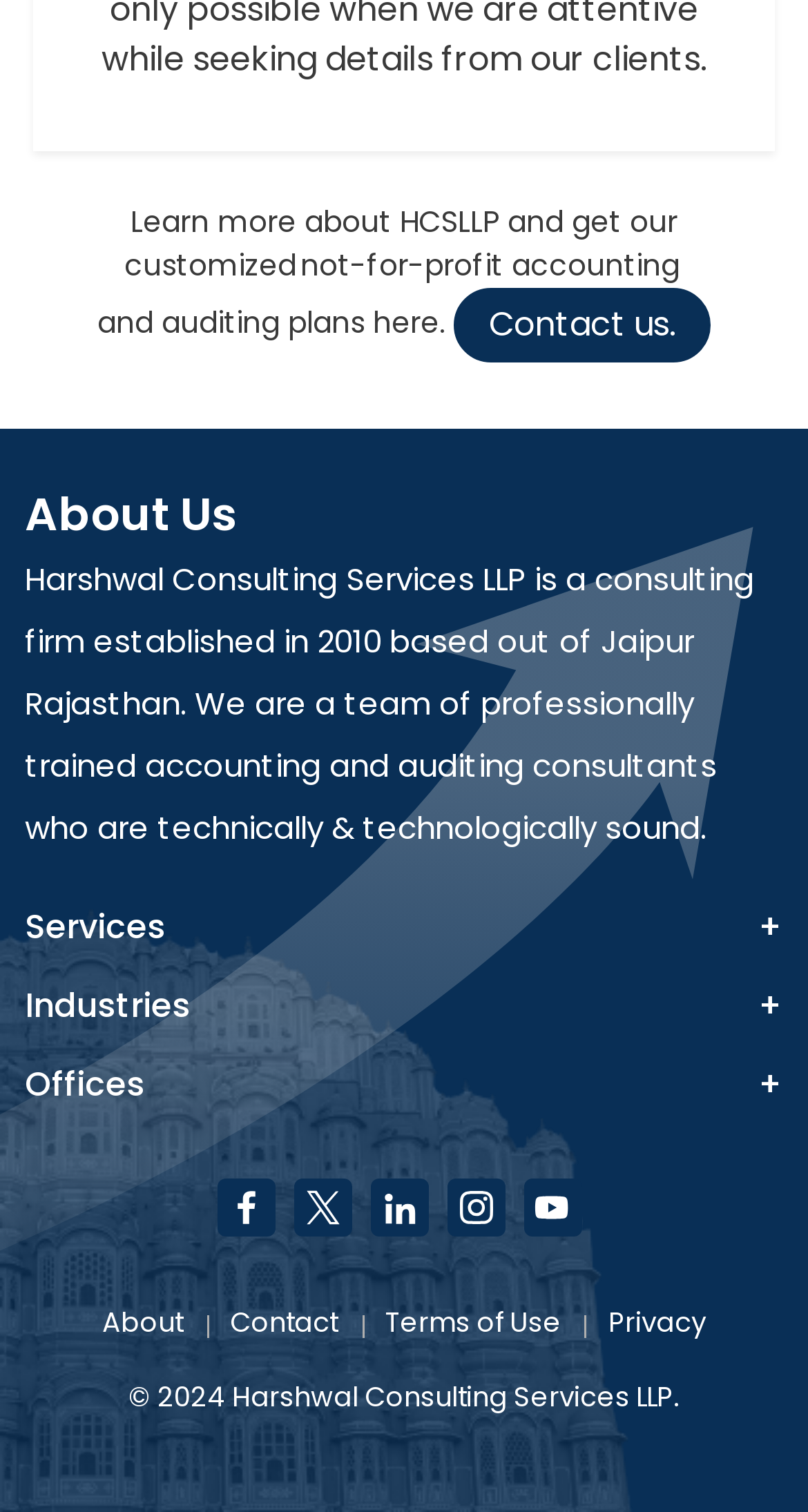Pinpoint the bounding box coordinates of the element to be clicked to execute the instruction: "Contact us".

[0.562, 0.191, 0.879, 0.24]